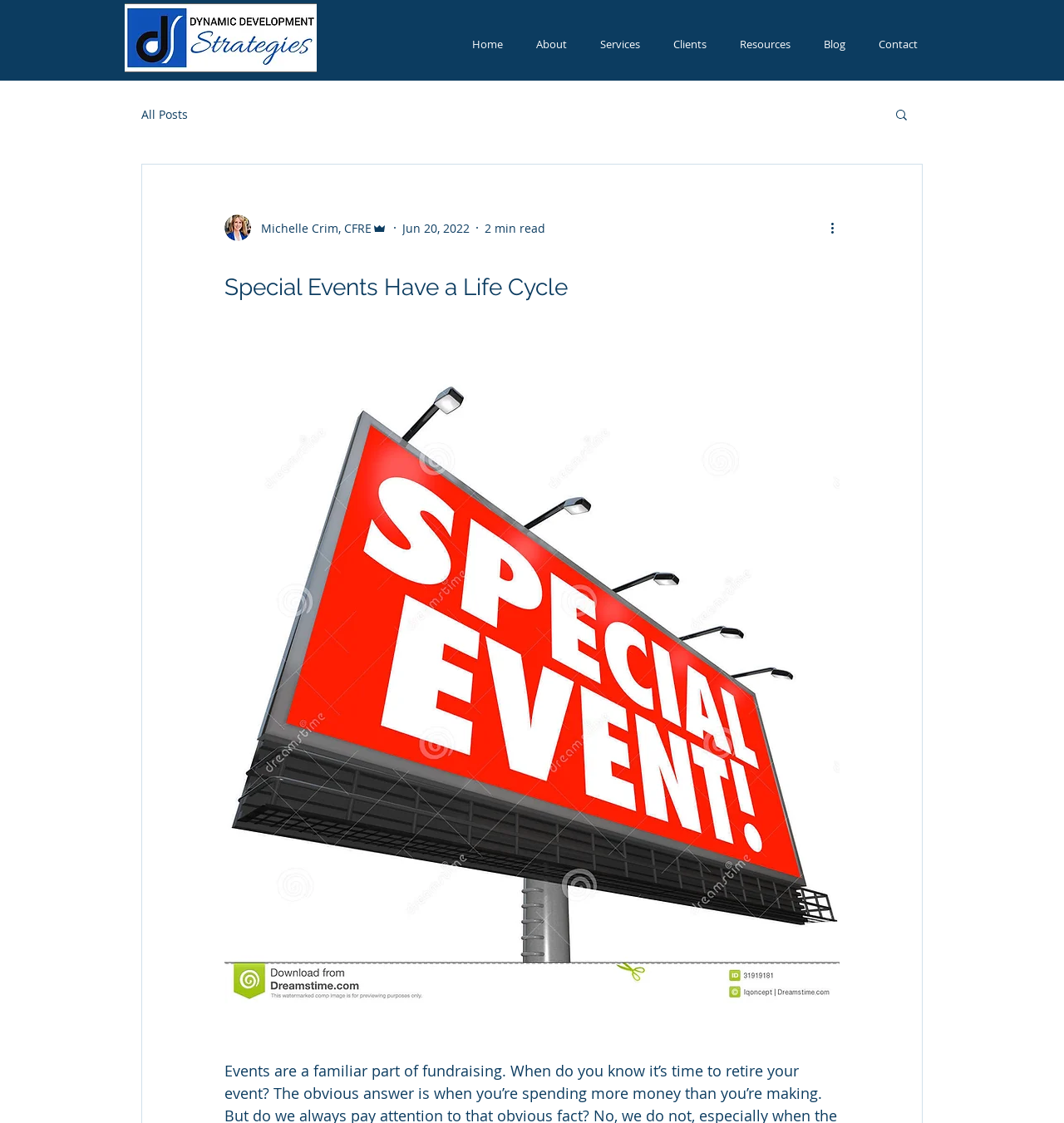Please identify the bounding box coordinates for the region that you need to click to follow this instruction: "go to home page".

[0.428, 0.031, 0.488, 0.048]